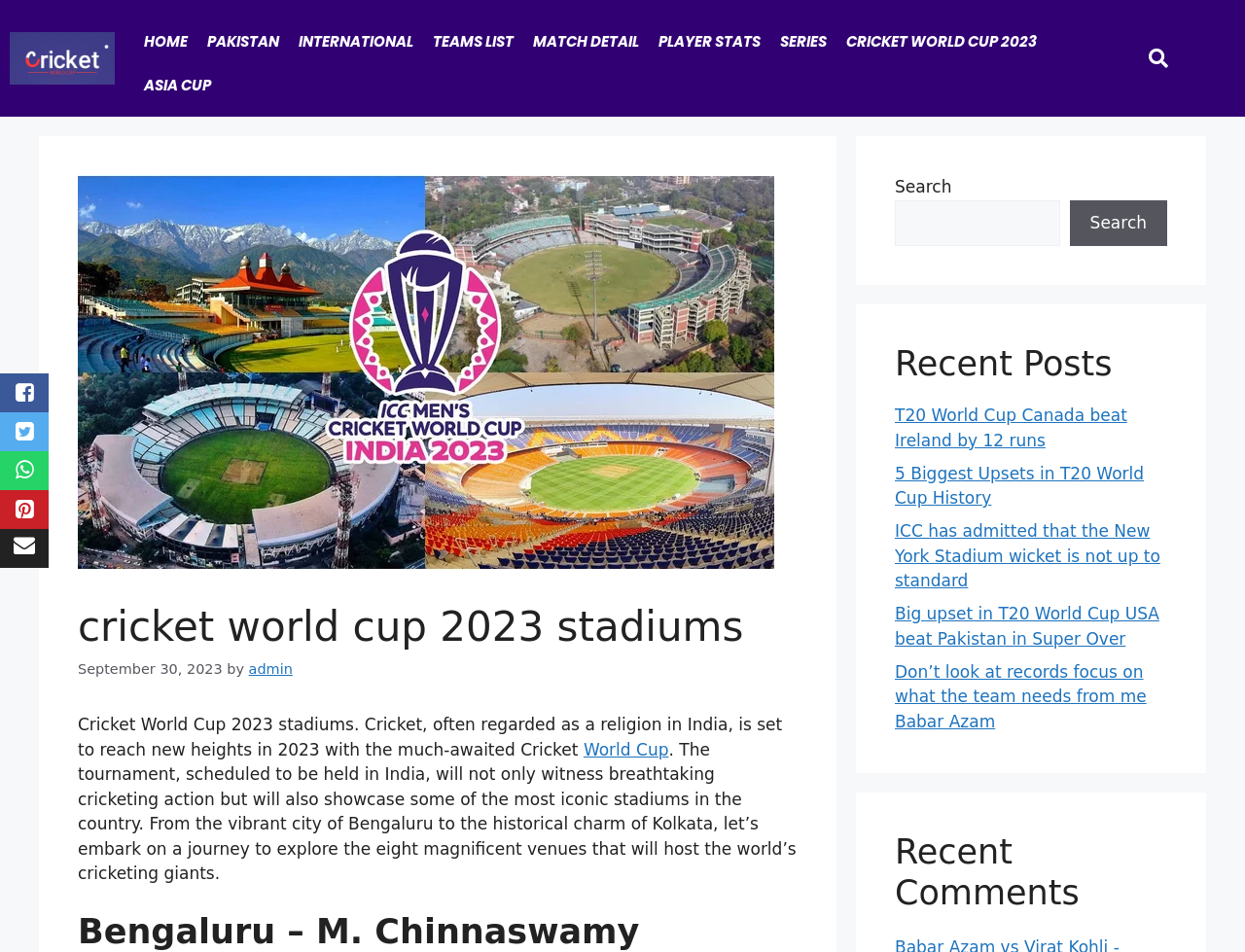Locate the bounding box coordinates of the area that needs to be clicked to fulfill the following instruction: "Search for cricket world cup". The coordinates should be in the format of four float numbers between 0 and 1, namely [left, top, right, bottom].

[0.901, 0.041, 0.946, 0.082]